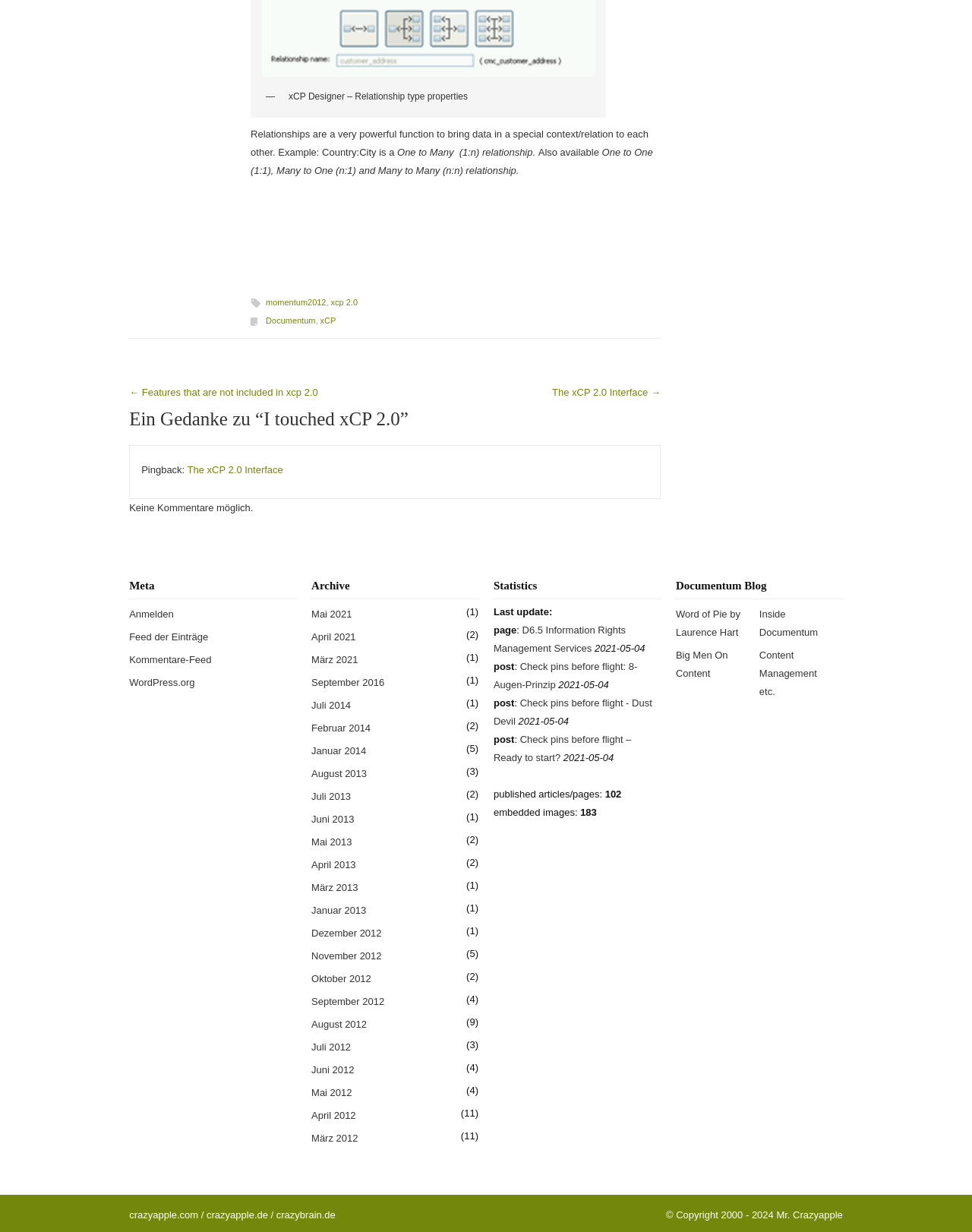What is the relationship type mentioned after 'Also available'?
Can you give a detailed and elaborate answer to the question?

The text 'Also available' is followed by the mention of 'One to One (1:1), Many to One (n:1) and Many to Many (n:n) relationship.', which is why the answer is 'One to One, Many to One and Many to Many'.